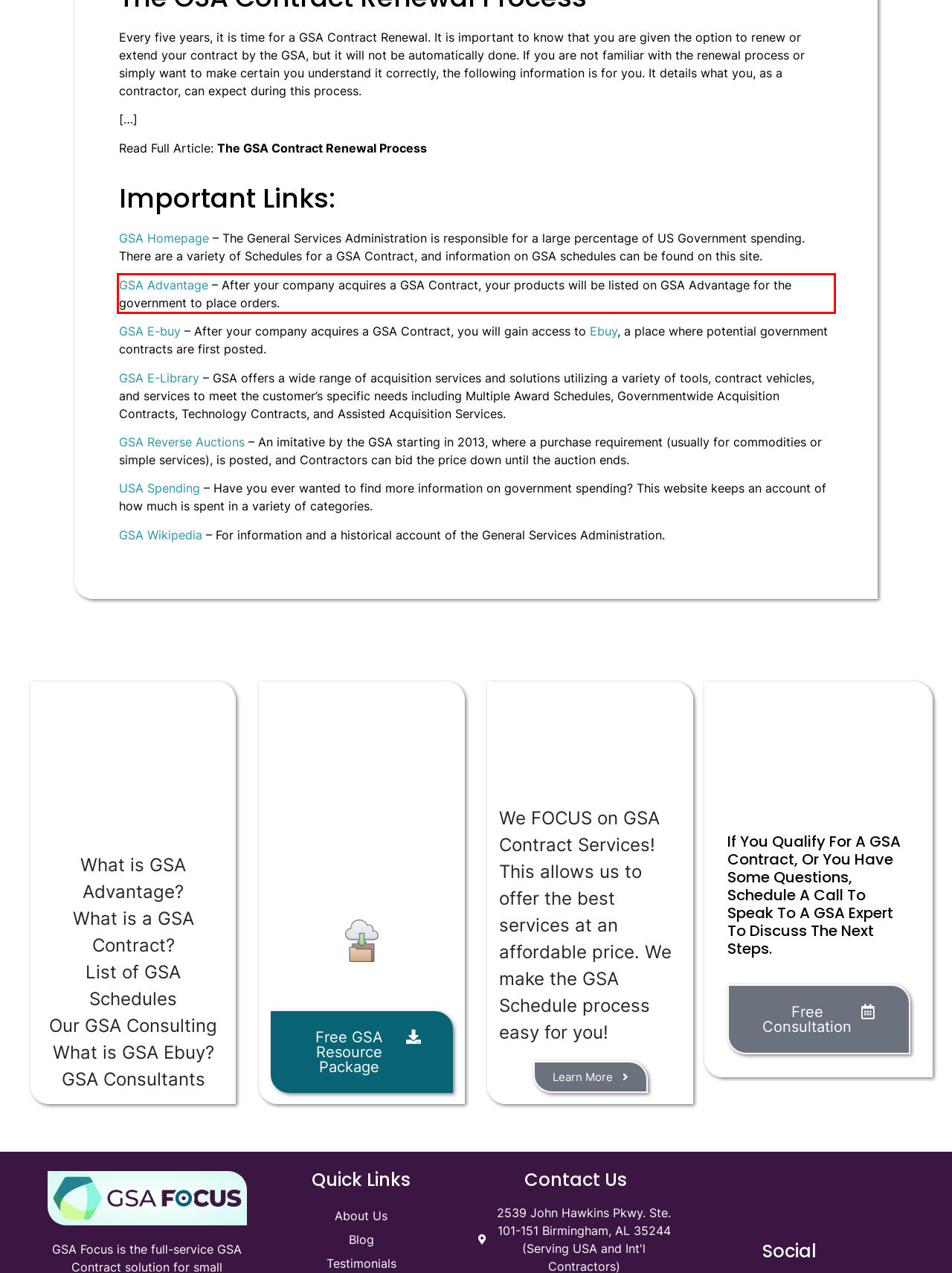Look at the webpage screenshot and recognize the text inside the red bounding box.

GSA Advantage – After your company acquires a GSA Contract, your products will be listed on GSA Advantage for the government to place orders.